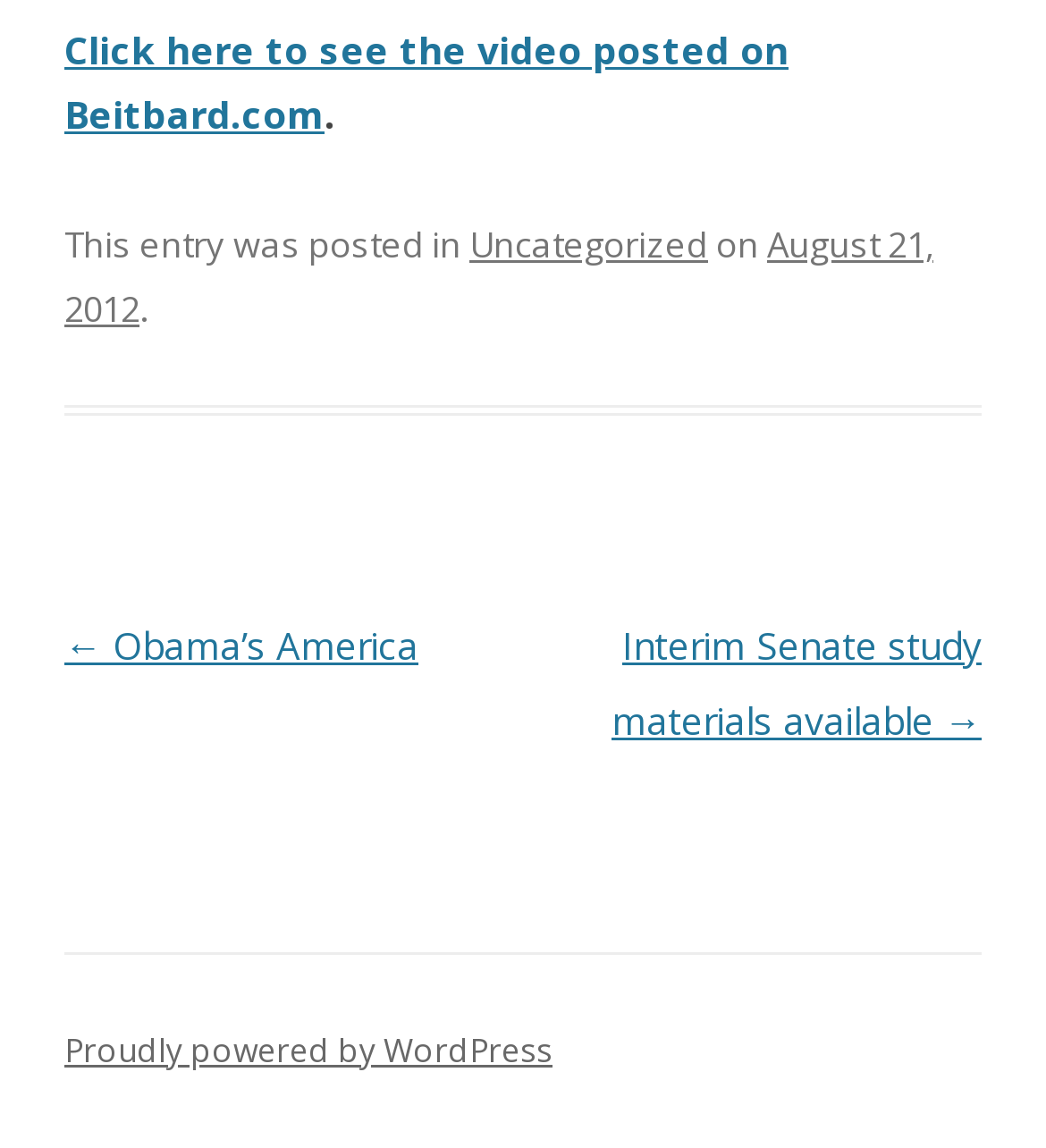Examine the image carefully and respond to the question with a detailed answer: 
What is the platform powering this website?

I found the platform powering this website by looking at the footer section of the webpage, where it says 'Proudly powered by WordPress', which indicates the platform used to build this website.